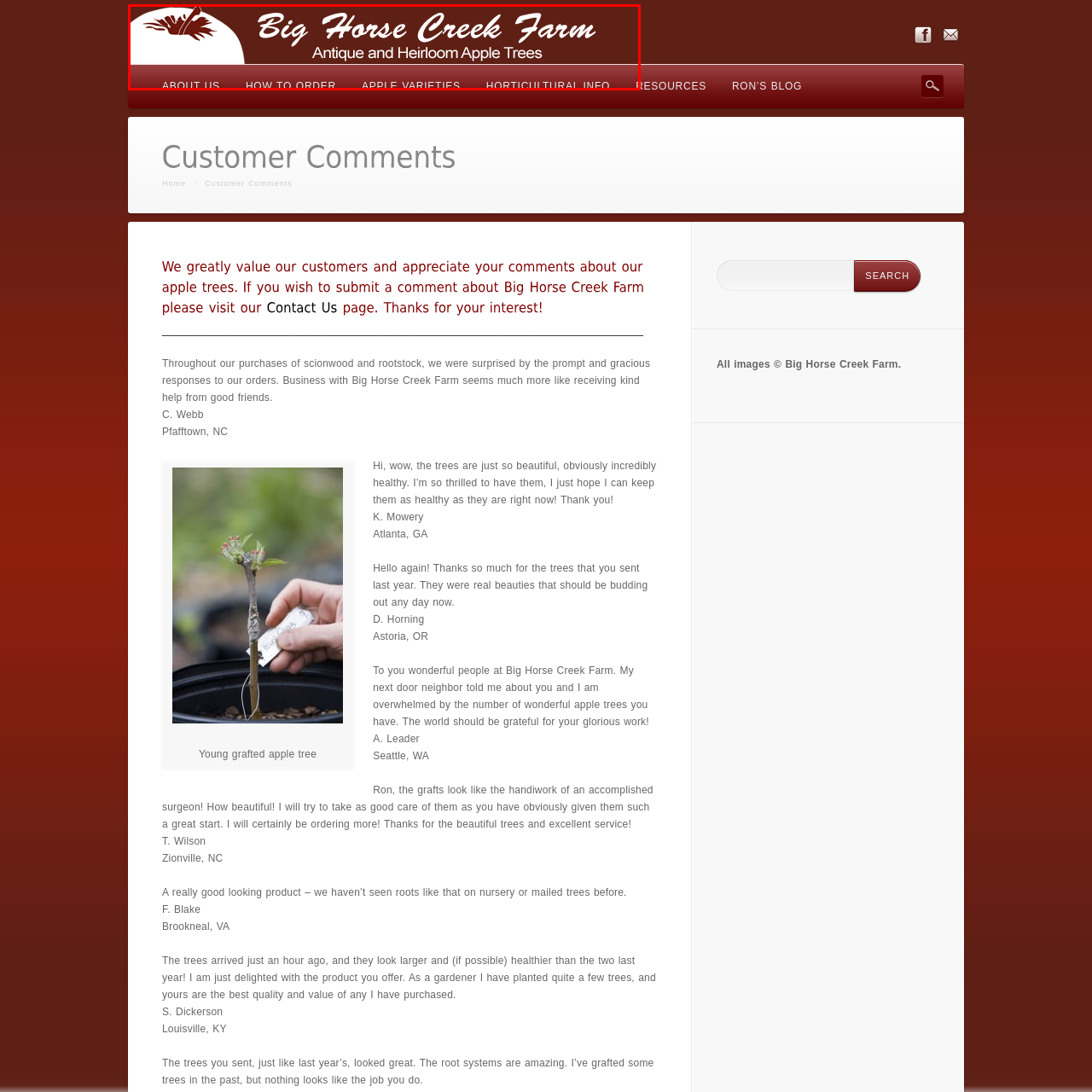Use the image within the highlighted red box to answer the following question with a single word or phrase:
What is the tone of the farm's visual representation?

Elegant and earthy